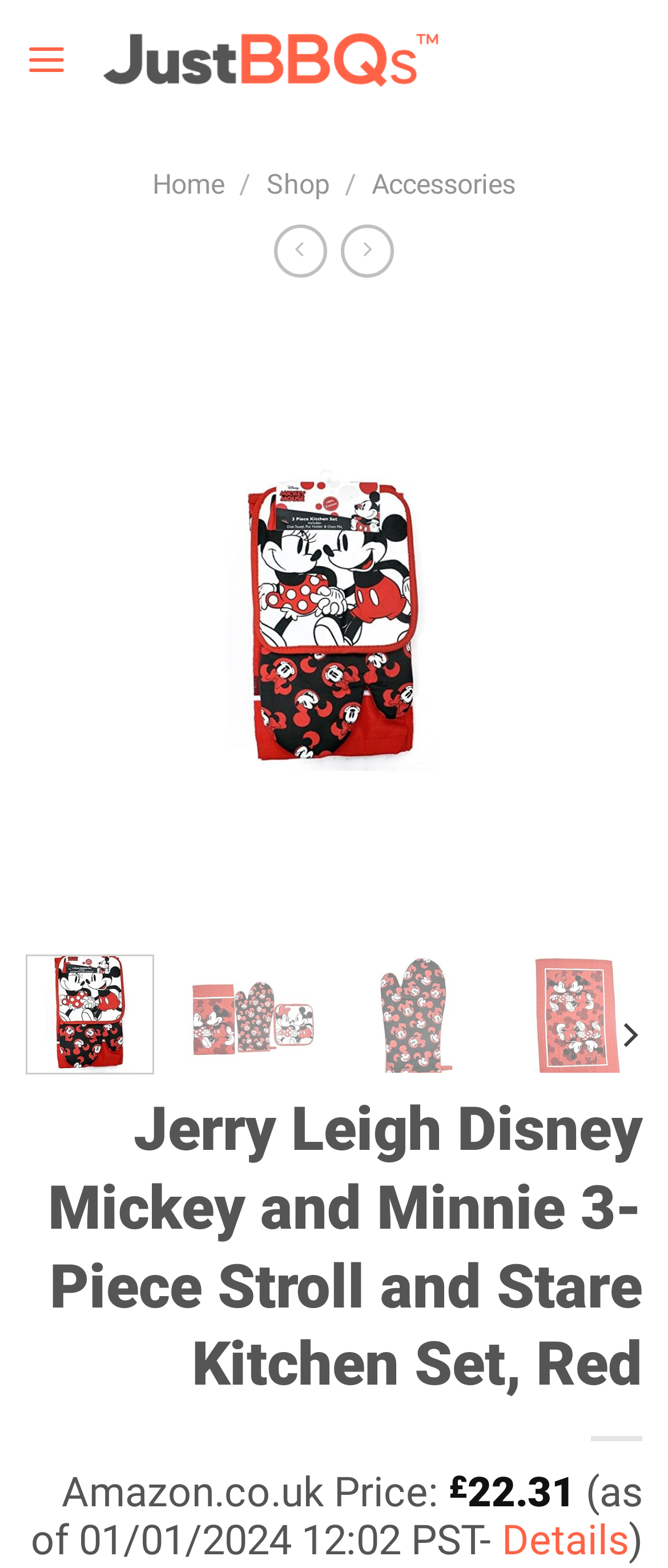Find the bounding box coordinates corresponding to the UI element with the description: "Colin Brown". The coordinates should be formatted as [left, top, right, bottom], with values as floats between 0 and 1.

None